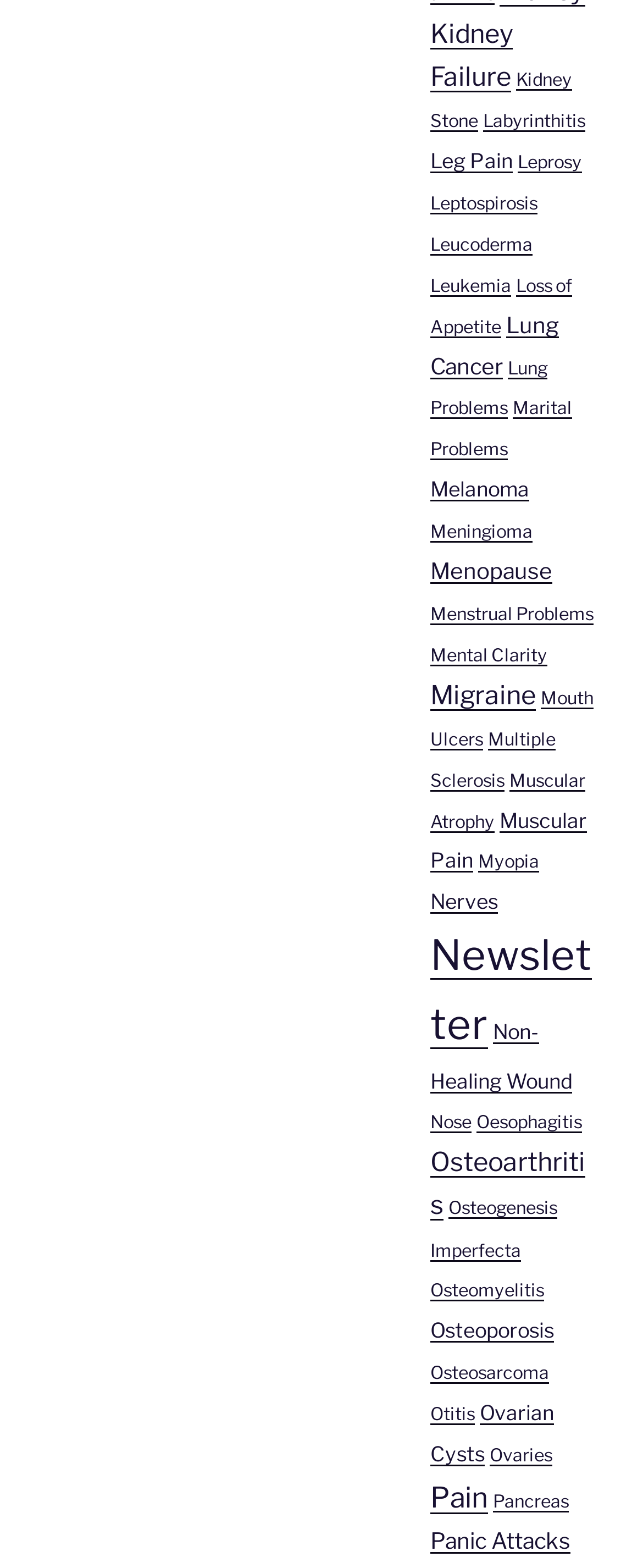Answer the question using only one word or a concise phrase: What is the horizontal position of the link 'Ovarian Cysts'?

Left